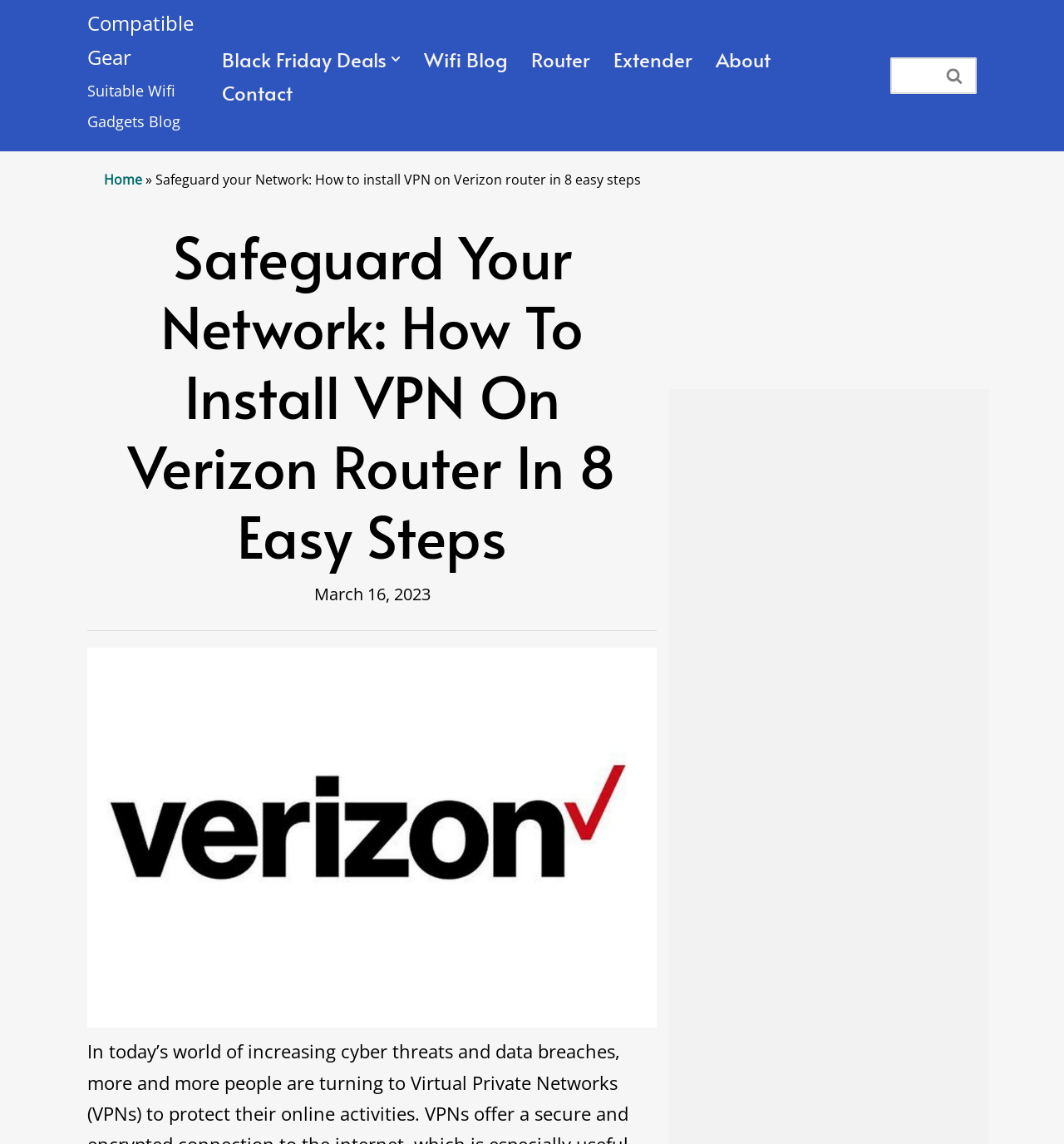Please find the bounding box coordinates of the element's region to be clicked to carry out this instruction: "Search for something".

None